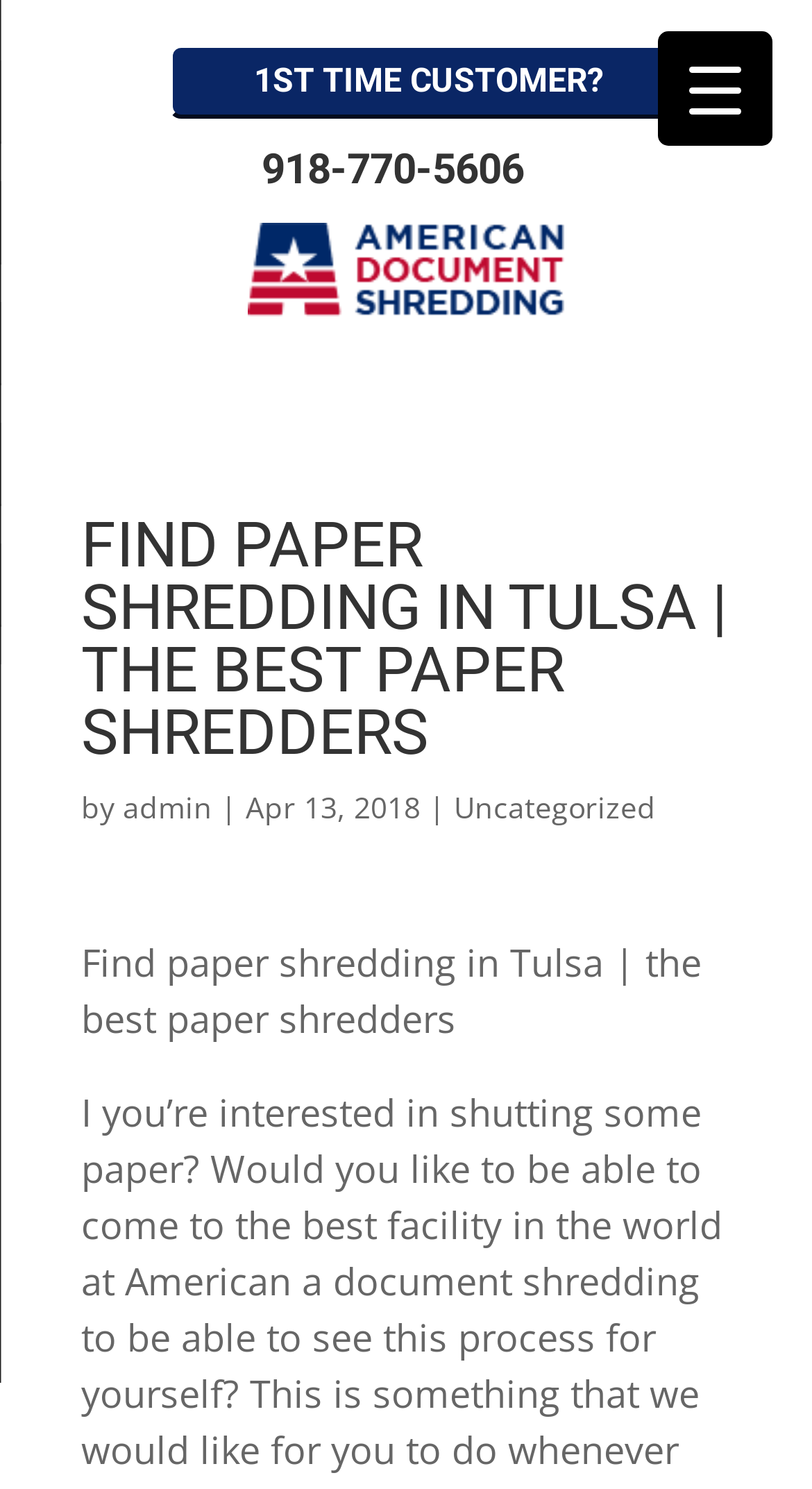Answer the question below using just one word or a short phrase: 
Is there a search function on the website?

Yes